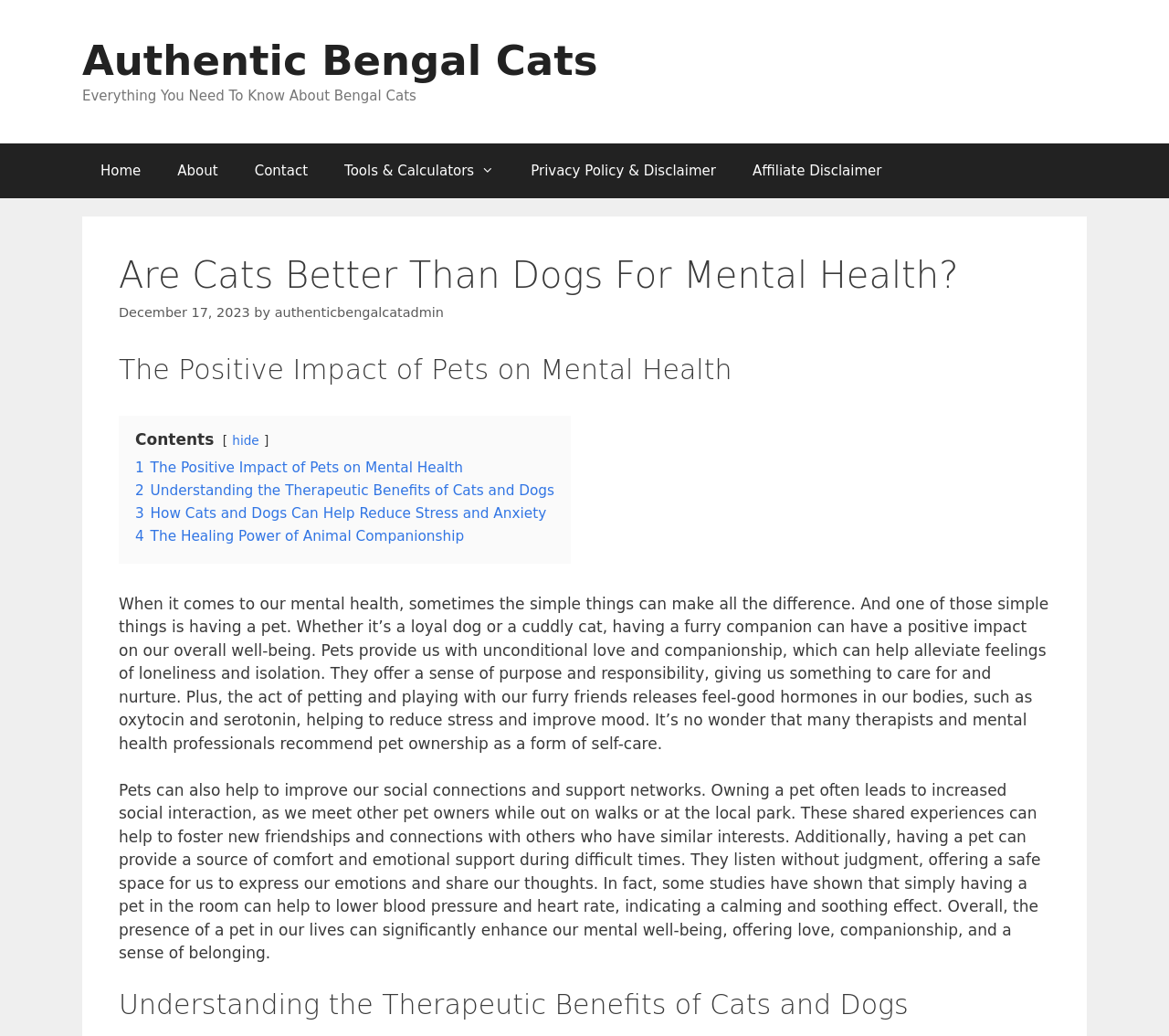Respond to the question below with a single word or phrase:
What is the purpose of having a pet according to this webpage?

Self-care